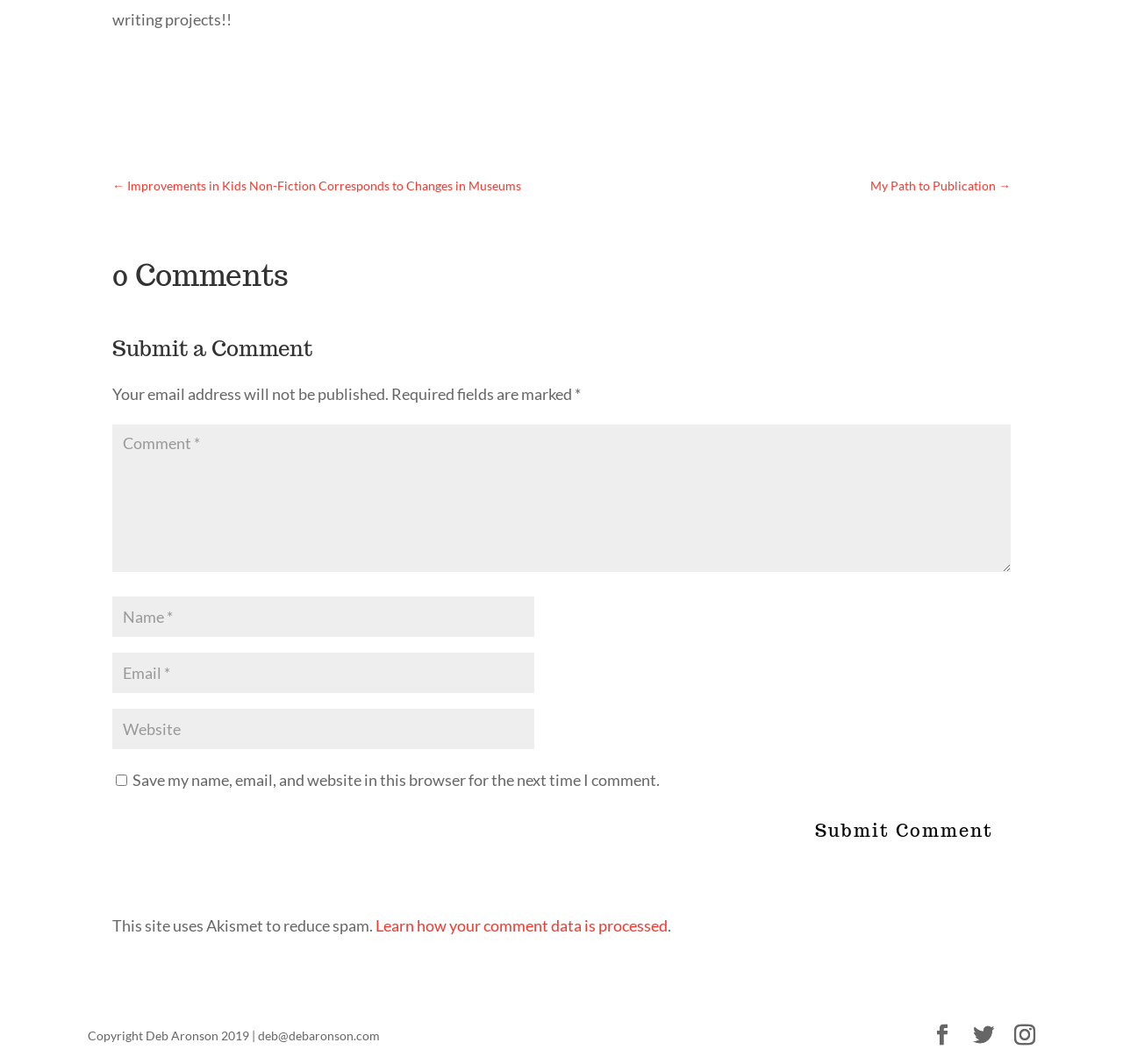Can you find the bounding box coordinates for the element to click on to achieve the instruction: "Click the 'Learn how your comment data is processed' link"?

[0.334, 0.861, 0.595, 0.879]